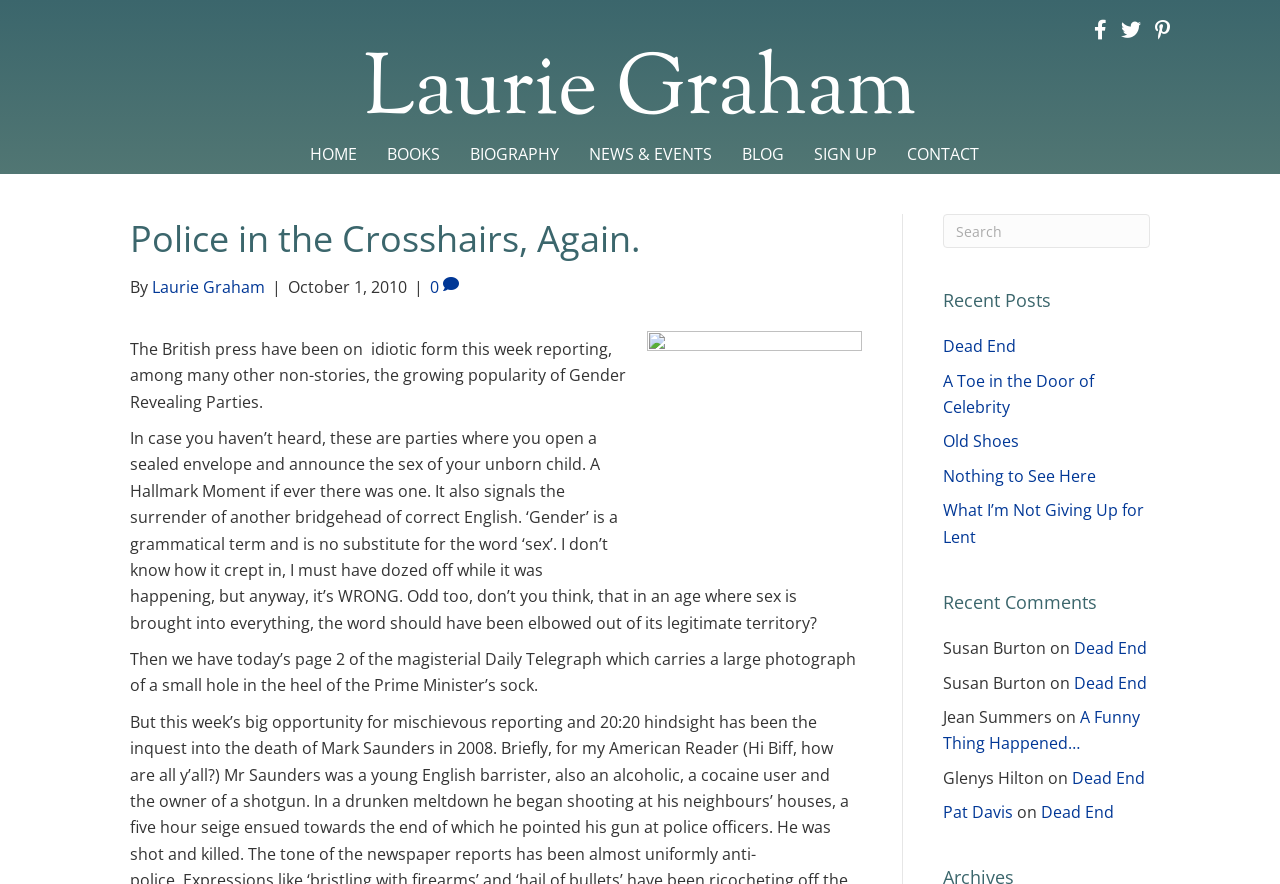Analyze the image and give a detailed response to the question:
What is the author of the current article?

The author of the current article can be found by looking at the heading element with the text 'Laurie Graham' which is located at the top of the webpage, indicating that the article is written by Laurie Graham.